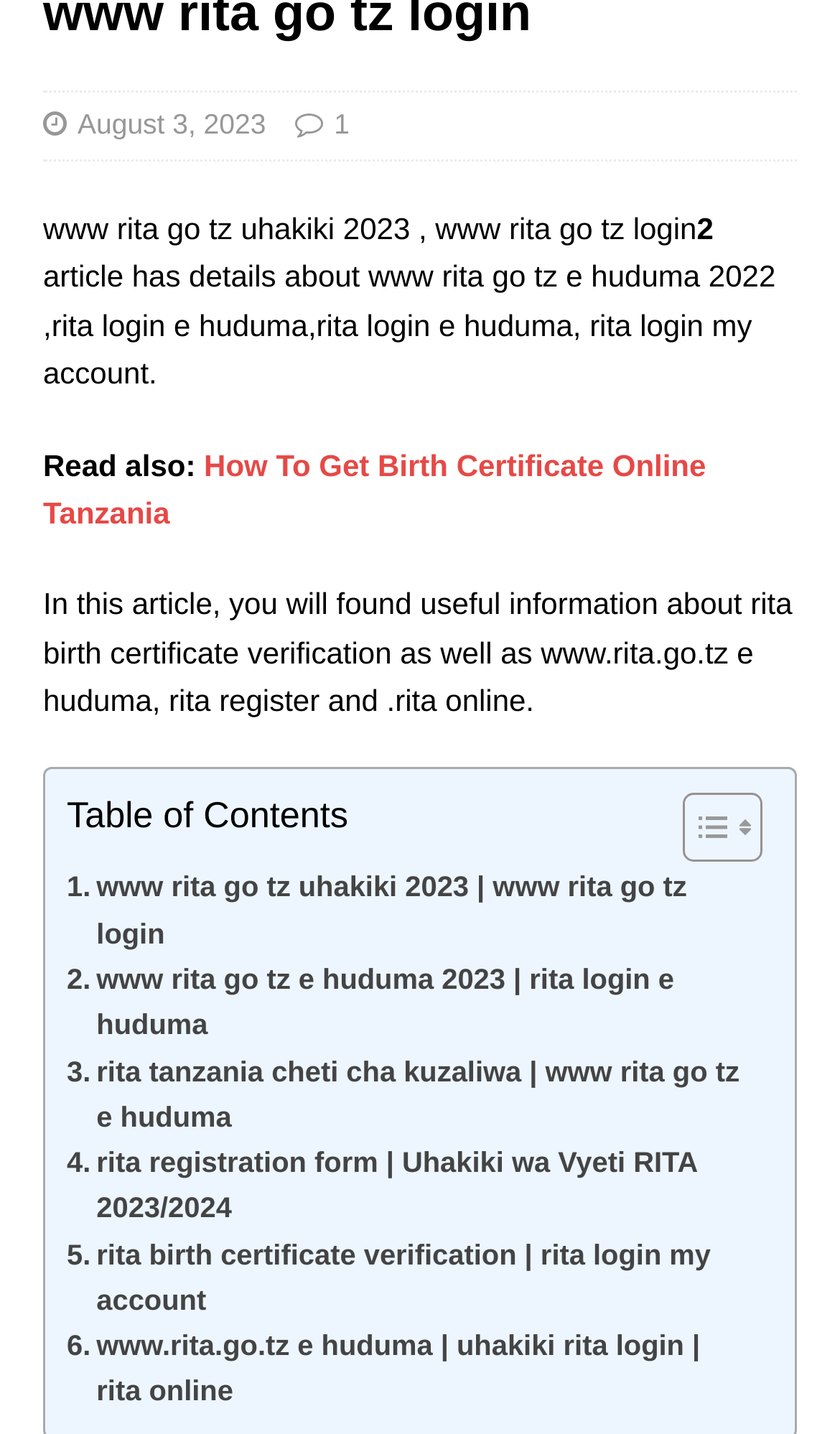For the given element description August 3, 2023, determine the bounding box coordinates of the UI element. The coordinates should follow the format (top-left x, top-left y, bottom-right x, bottom-right y) and be within the range of 0 to 1.

[0.092, 0.075, 0.317, 0.098]